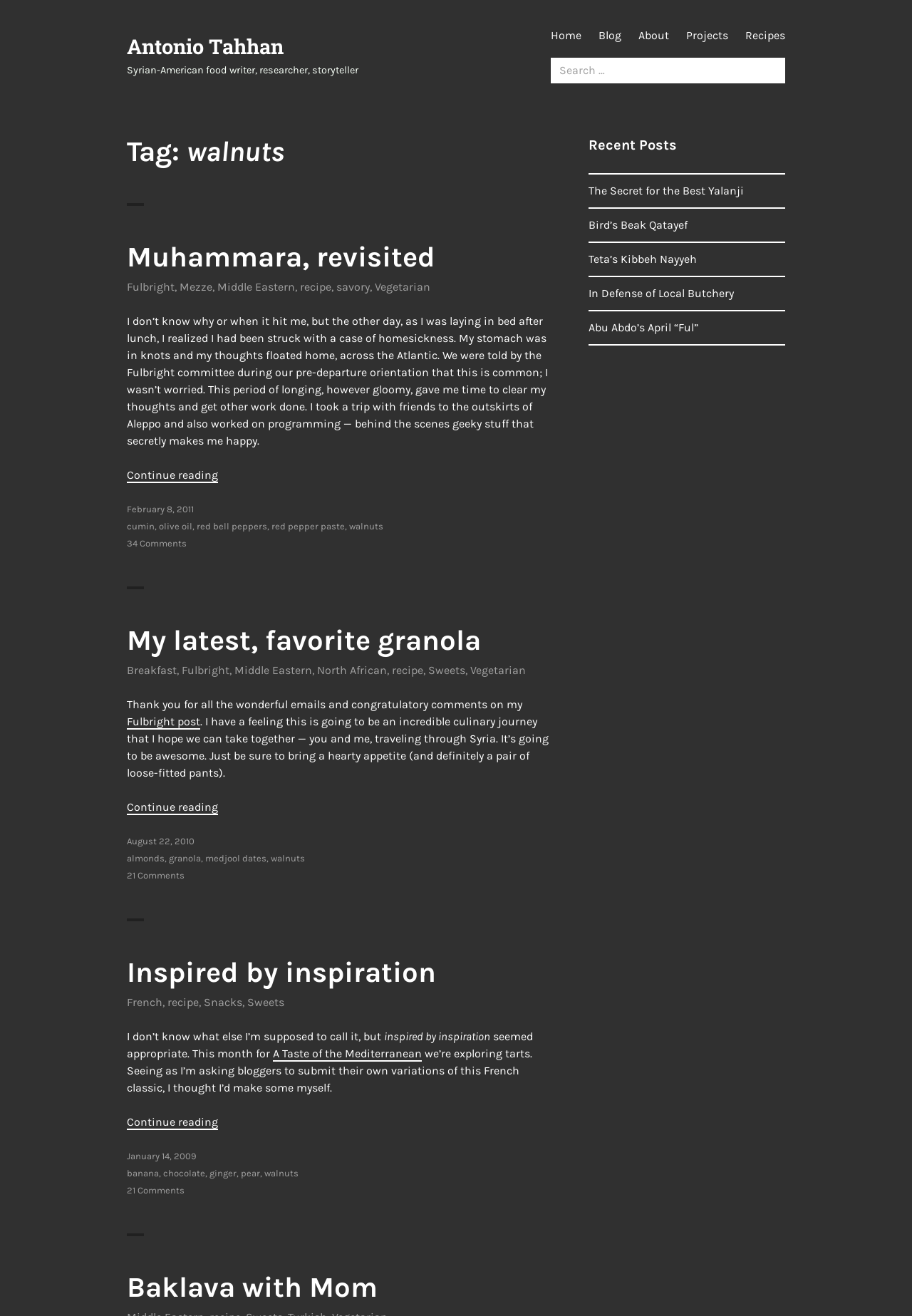Identify the bounding box coordinates of the area that should be clicked in order to complete the given instruction: "Search for something". The bounding box coordinates should be four float numbers between 0 and 1, i.e., [left, top, right, bottom].

[0.604, 0.044, 0.861, 0.063]